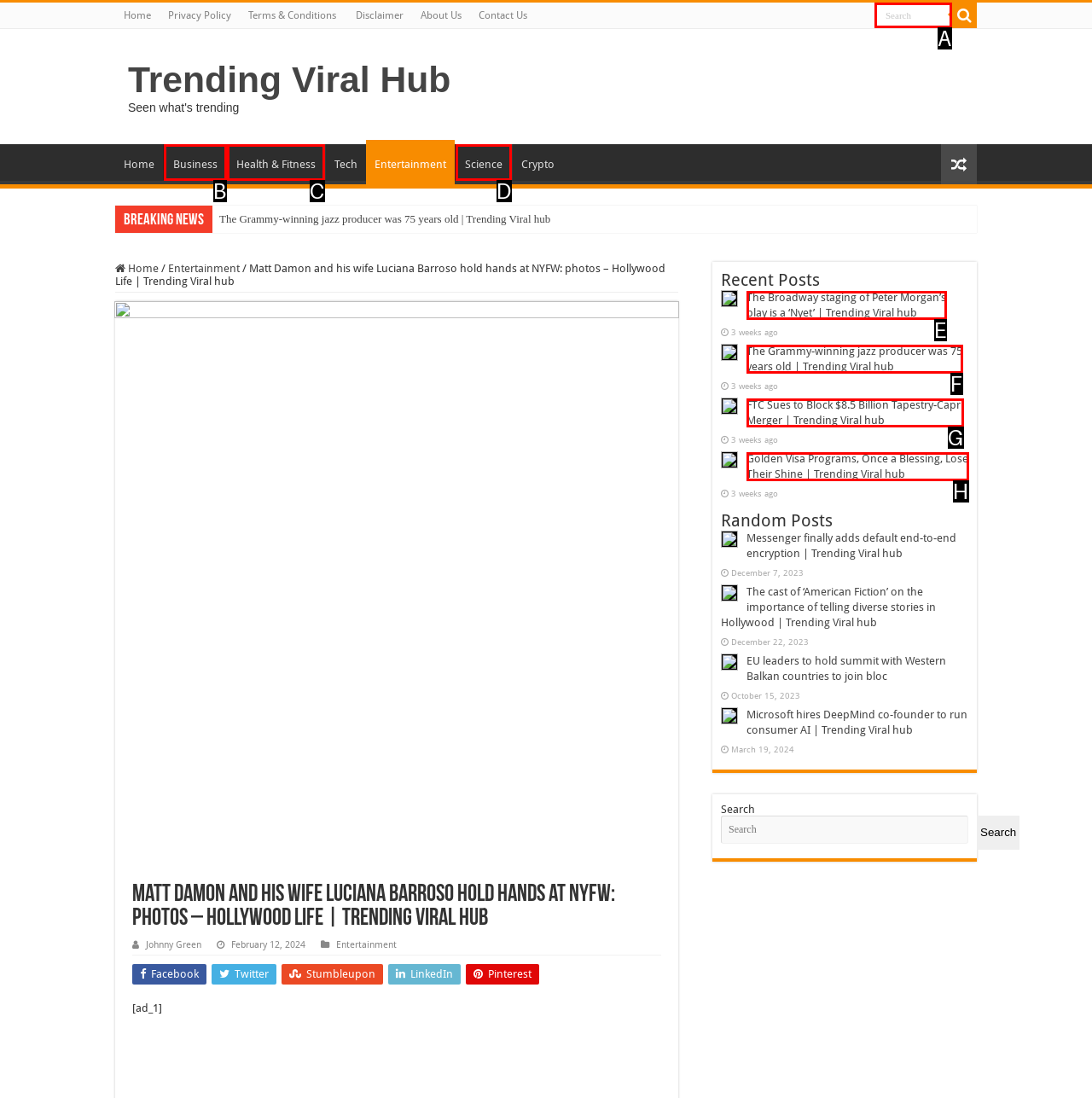Match the HTML element to the description: 920 Area Code. Answer with the letter of the correct option from the provided choices.

None